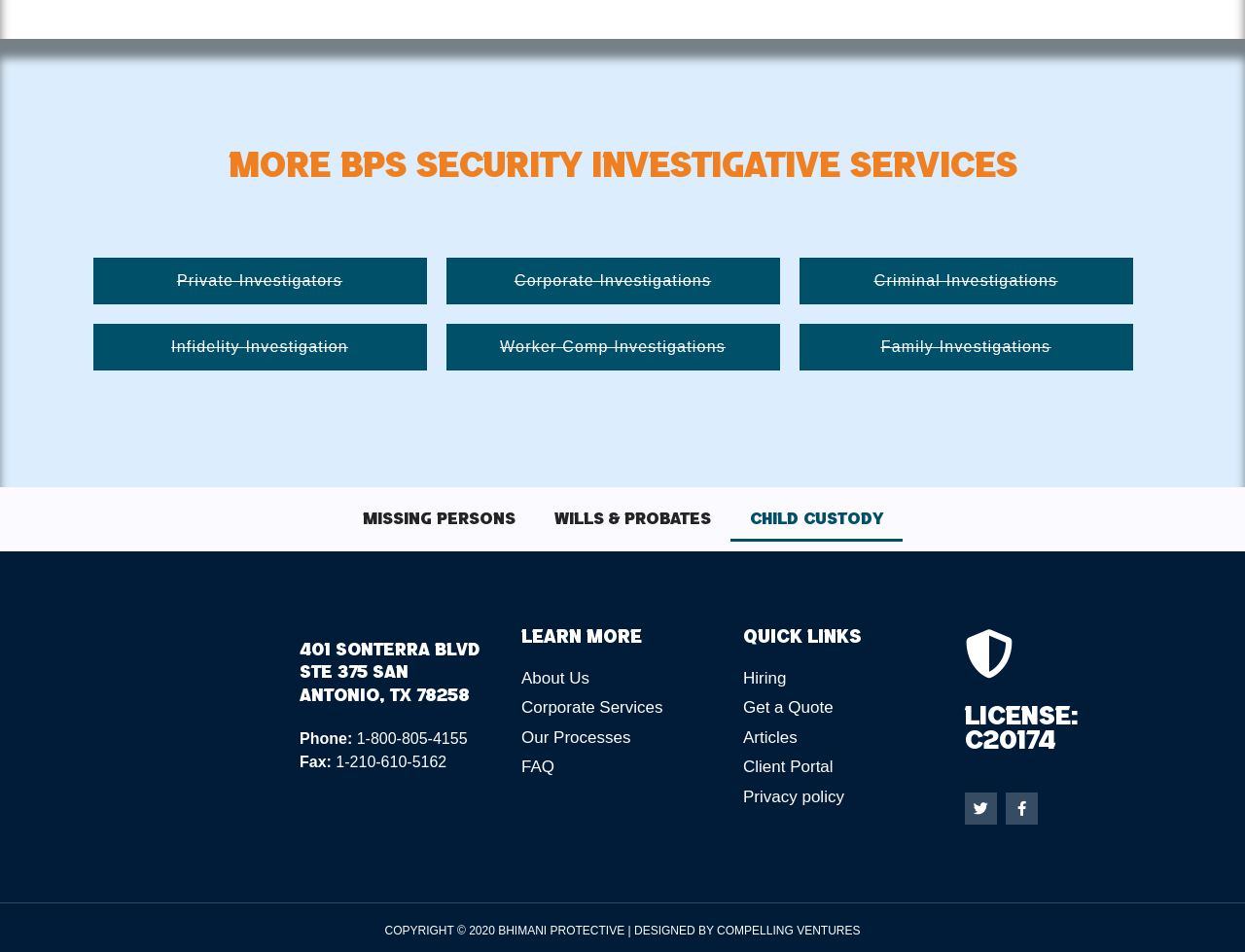Please determine the bounding box of the UI element that matches this description: Corporate Investigations. The coordinates should be given as (top-left x, top-left y, bottom-right x, bottom-right y), with all values between 0 and 1.

[0.358, 0.27, 0.626, 0.319]